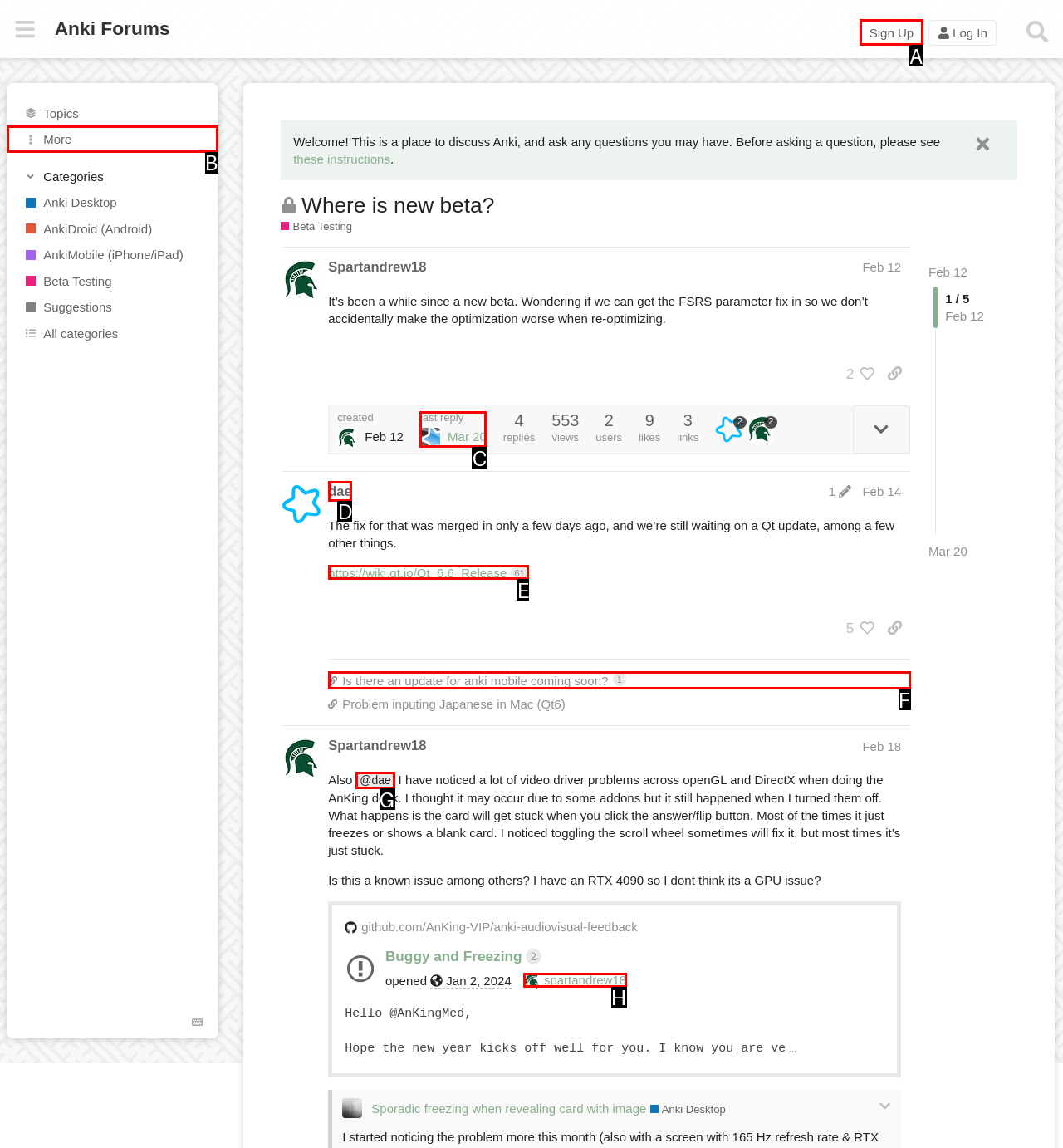Choose the letter that best represents the description: Sign Up. Answer with the letter of the selected choice directly.

A